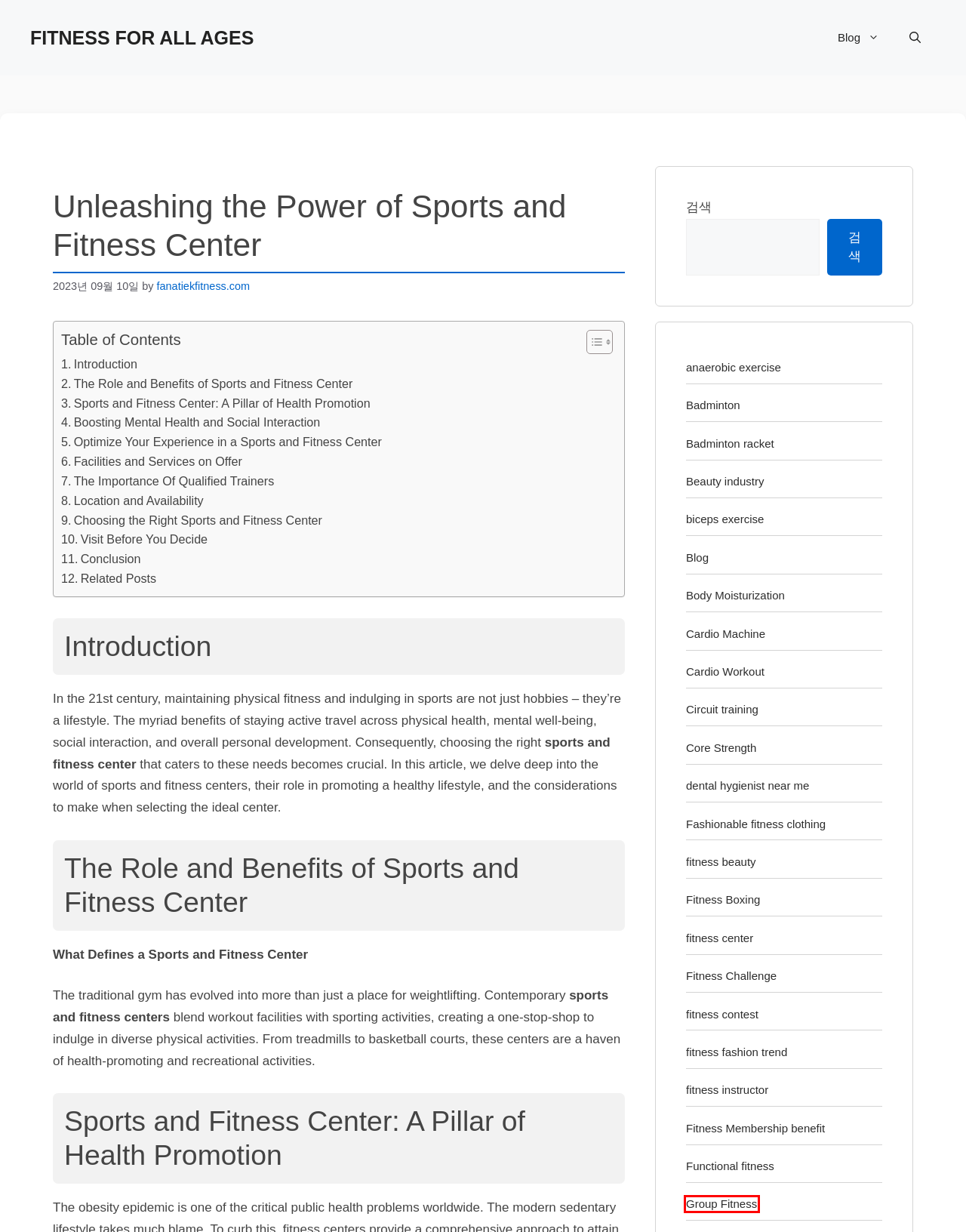Review the webpage screenshot and focus on the UI element within the red bounding box. Select the best-matching webpage description for the new webpage that follows after clicking the highlighted element. Here are the candidates:
A. Cardio Workout - Fitness for All Ages
B. Body Moisturization - Fitness for All Ages
C. Group Fitness - Fitness for All Ages
D. Core Strength - Fitness for All Ages
E. Functional fitness - Fitness for All Ages
F. Fitness for All Ages - Welcome to Fitness for All Ages
G. fitness fashion trend - Fitness for All Ages
H. anaerobic exercise - Fitness for All Ages

C